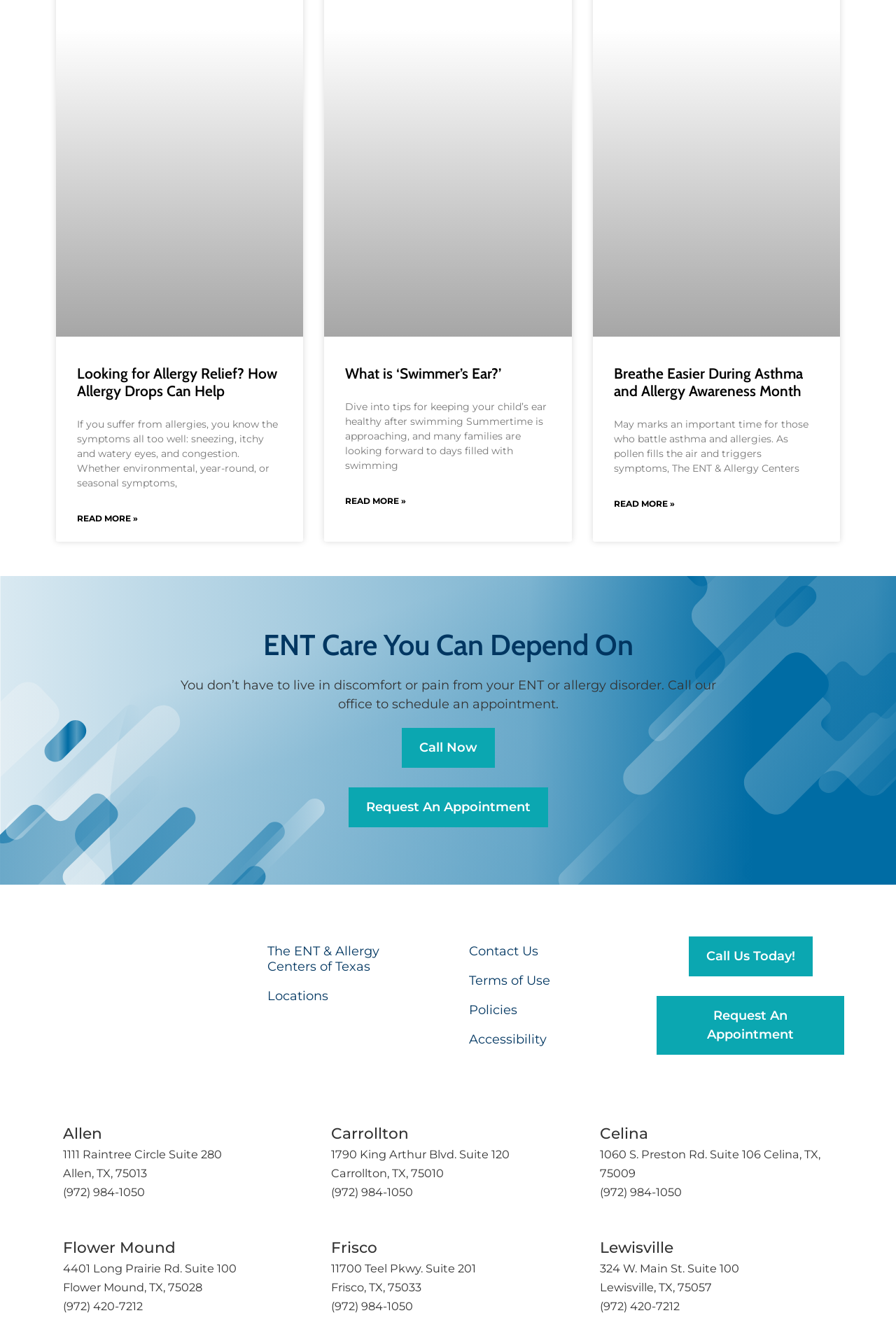Please identify the coordinates of the bounding box that should be clicked to fulfill this instruction: "Request An Appointment".

[0.389, 0.59, 0.611, 0.62]